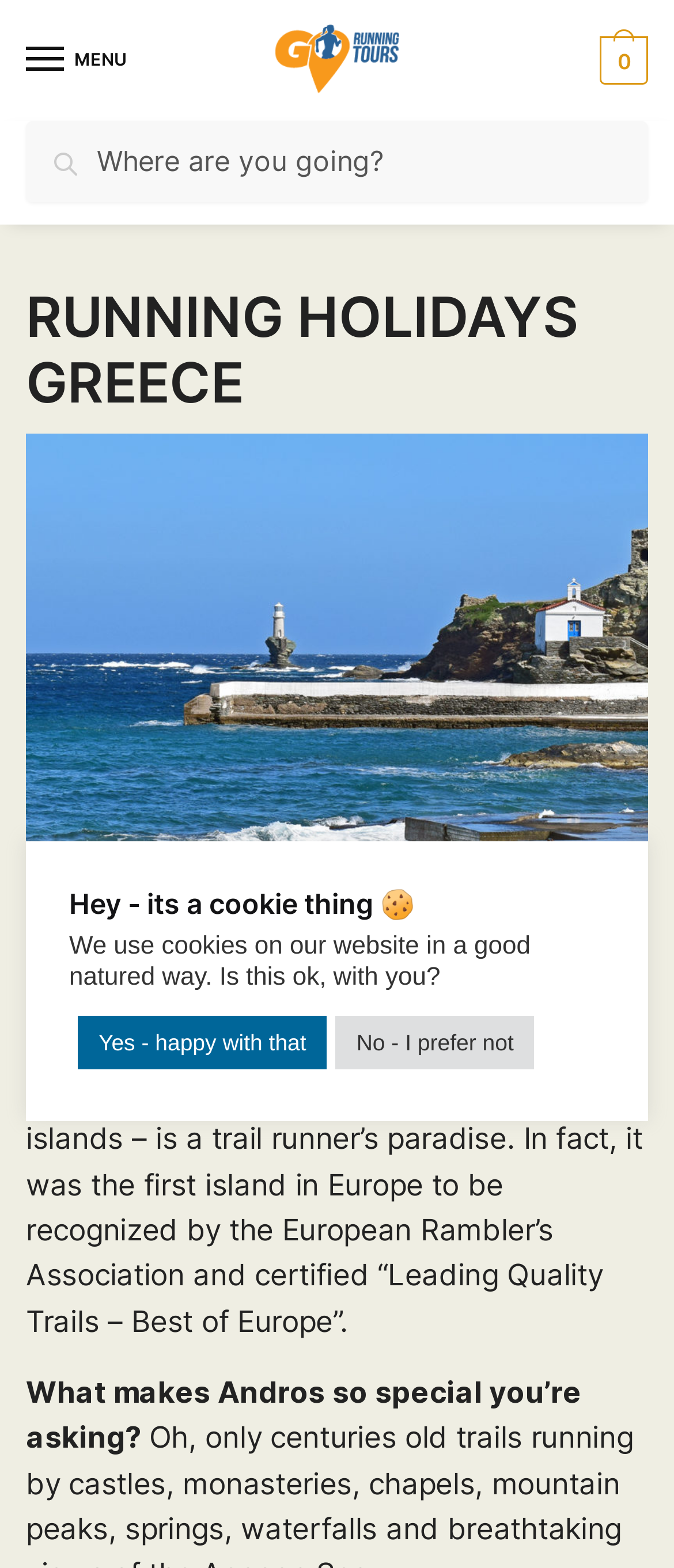What type of holiday is the webpage promoting?
Kindly offer a detailed explanation using the data available in the image.

The webpage has a heading 'RUNNING HOLIDAYS GREECE' and mentions trail running on the Greek island of Andros, which suggests that the webpage is promoting running holidays in Greece.